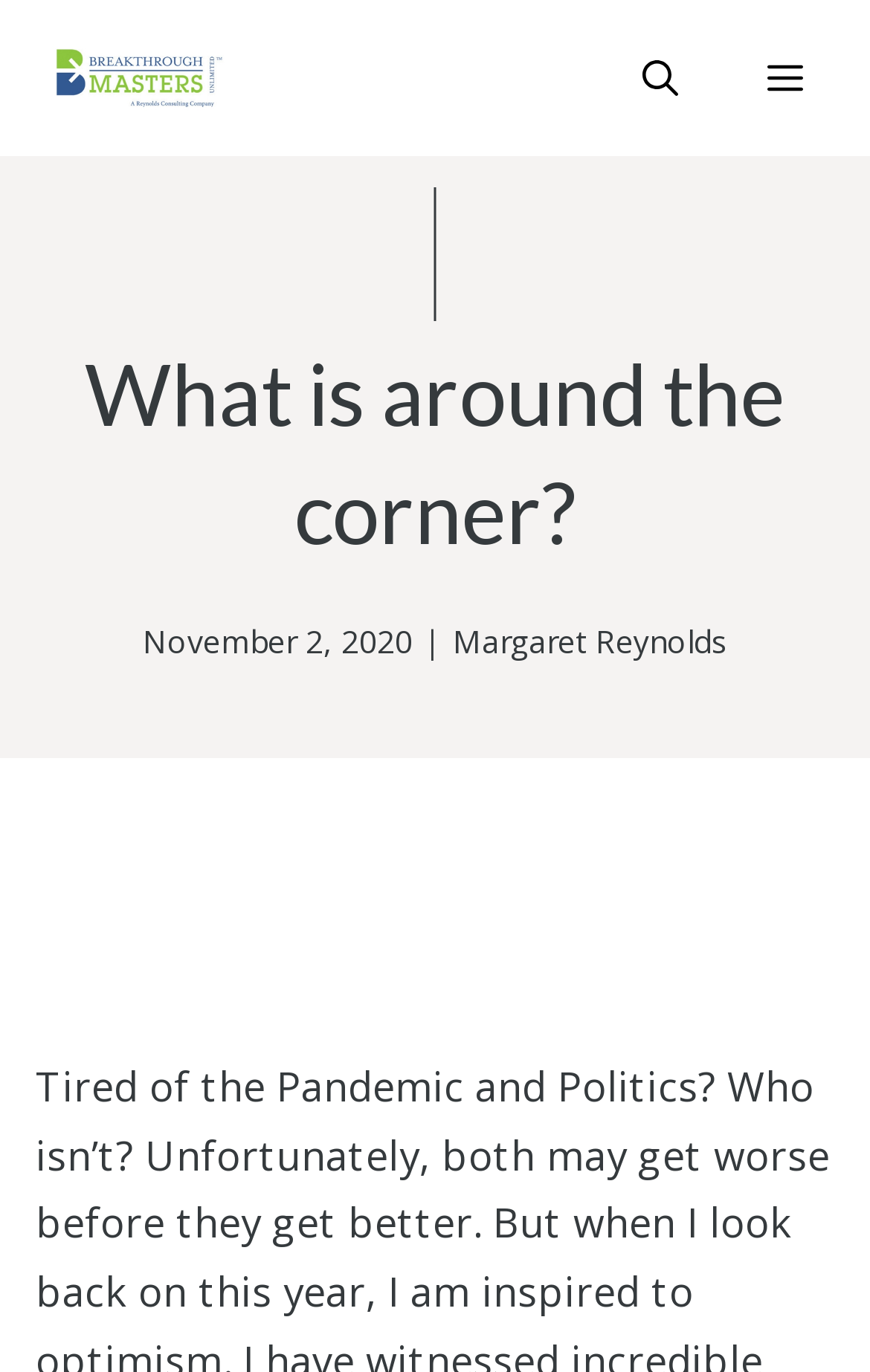Calculate the bounding box coordinates for the UI element based on the following description: "encrypt". Ensure the coordinates are four float numbers between 0 and 1, i.e., [left, top, right, bottom].

None